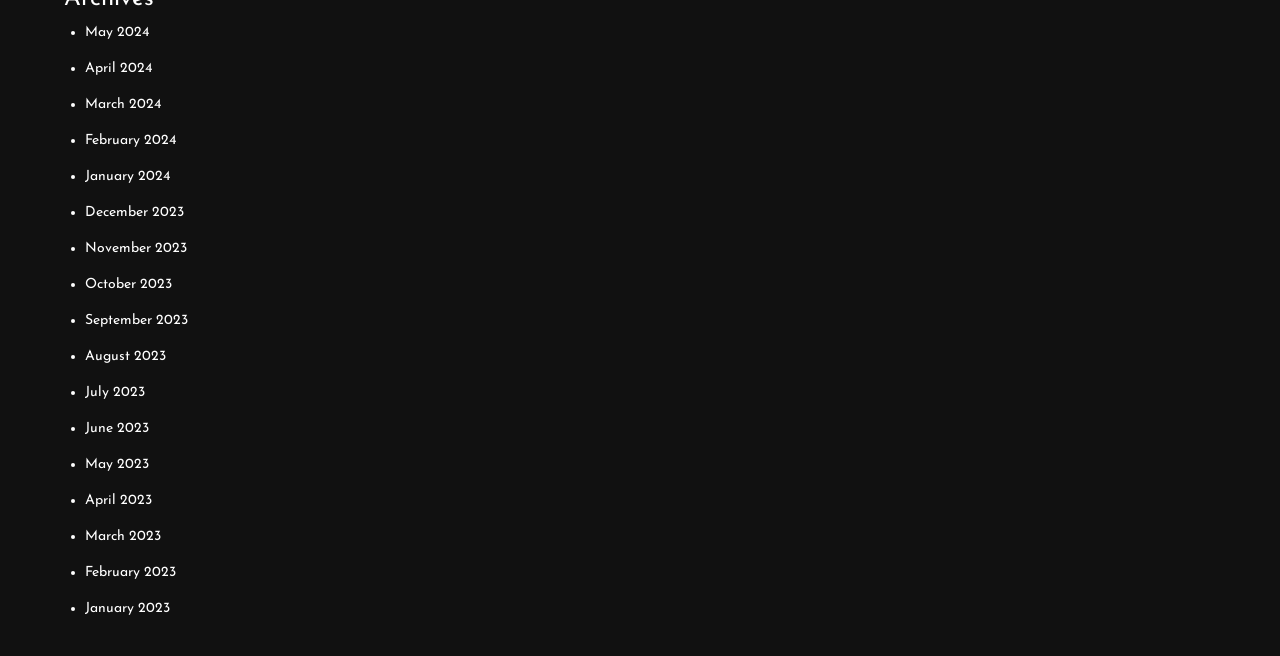What is the earliest month listed?
Based on the image, provide your answer in one word or phrase.

January 2023